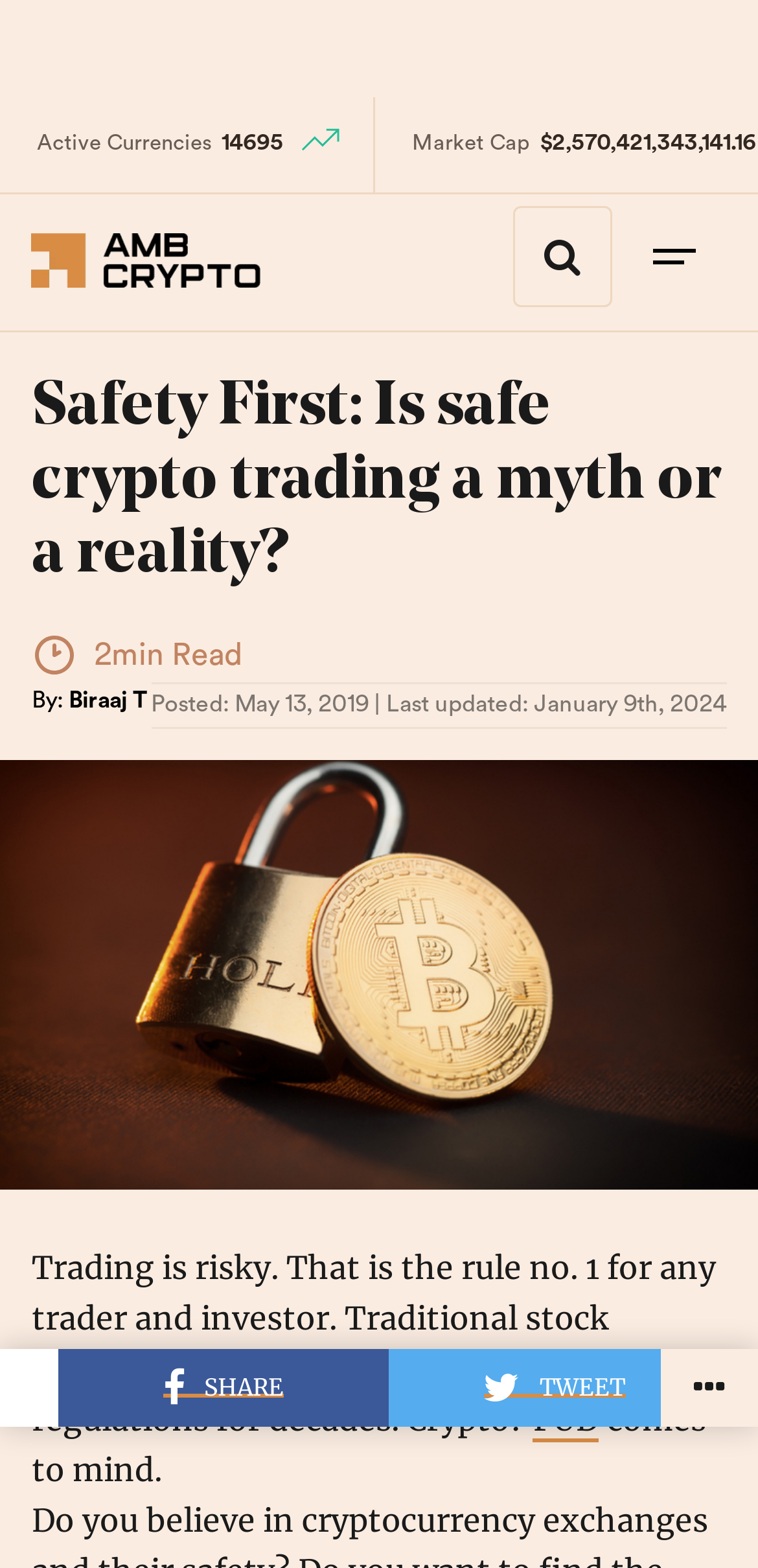Refer to the screenshot and answer the following question in detail:
What is the date of the article's last update?

I found the answer by looking at the text element with the label 'Last updated:' and the corresponding date next to it, which is 'January 9th, 2024'.